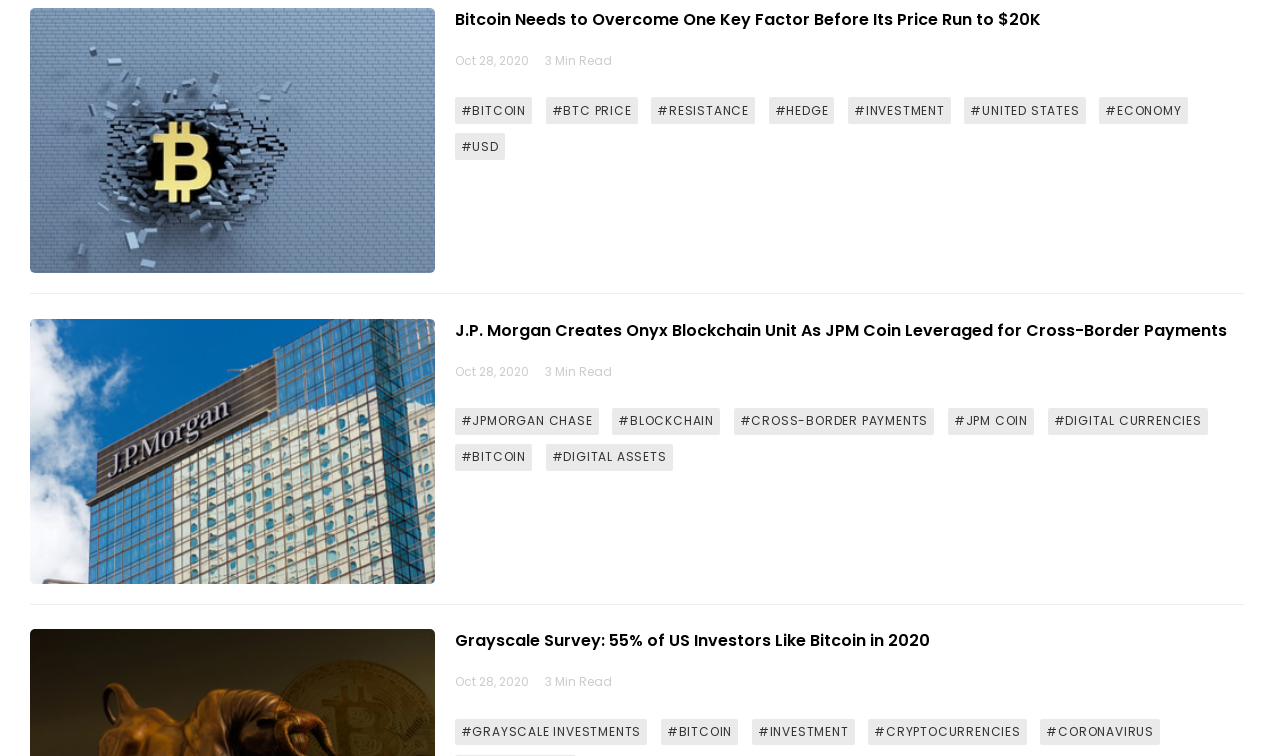Please determine the bounding box coordinates of the section I need to click to accomplish this instruction: "Click on the link to J.P. Morgan's Onyx Blockchain Unit".

[0.355, 0.421, 0.958, 0.452]